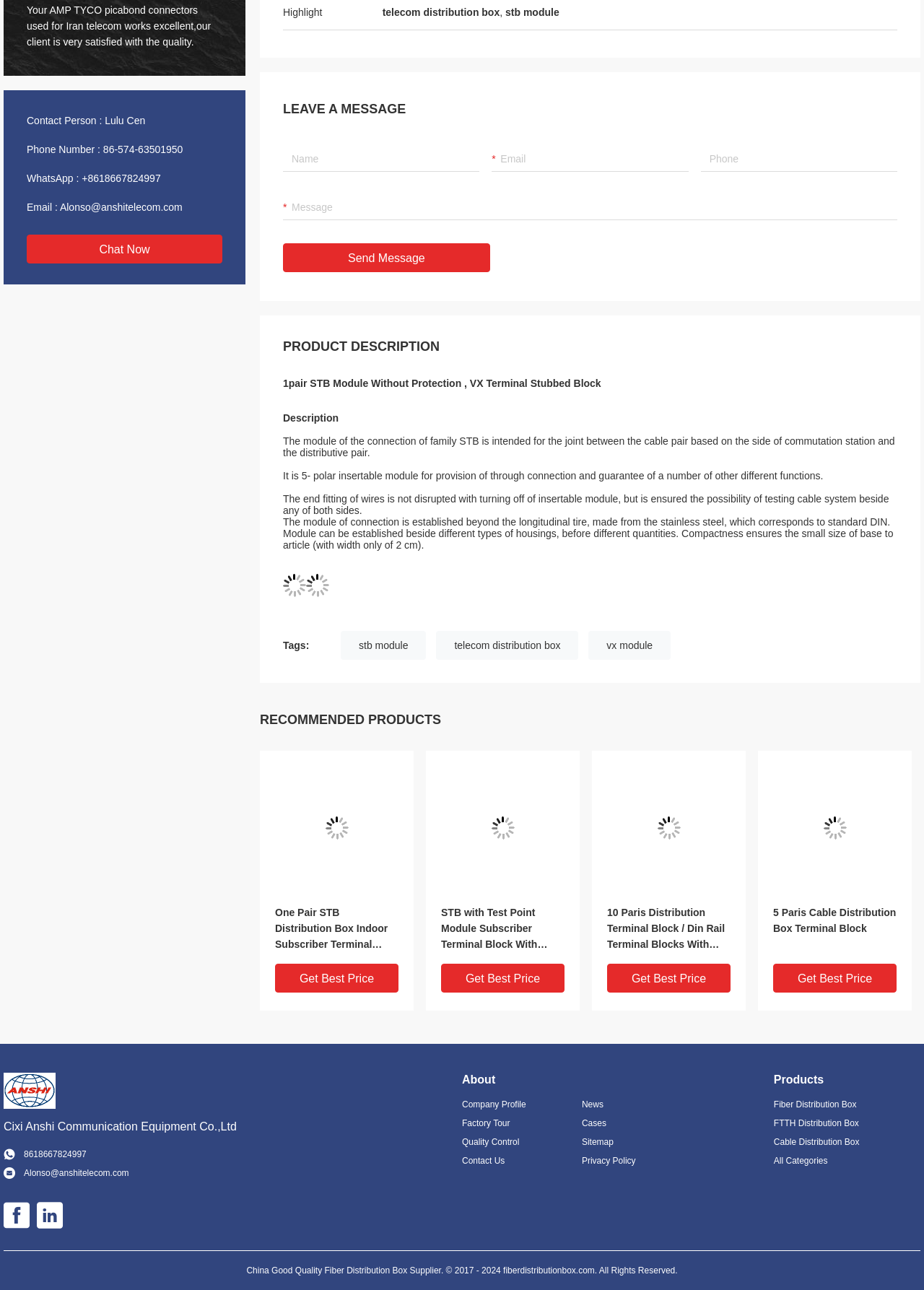Please identify the bounding box coordinates of the element that needs to be clicked to perform the following instruction: "click the 'Chat Now' button".

[0.029, 0.182, 0.241, 0.204]